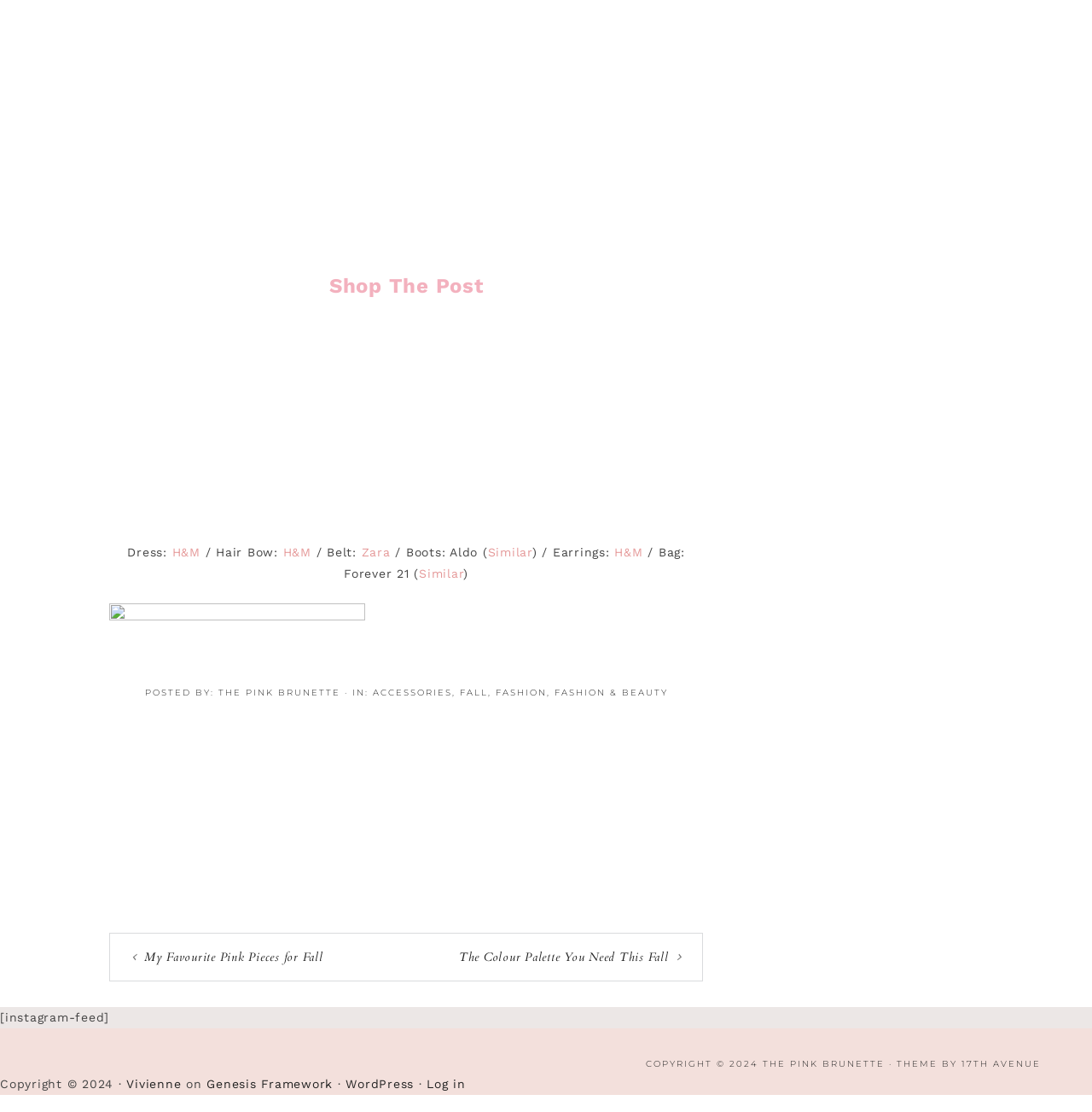Please provide the bounding box coordinates for the UI element as described: "Fashion & Beauty". The coordinates must be four floats between 0 and 1, represented as [left, top, right, bottom].

[0.508, 0.616, 0.611, 0.626]